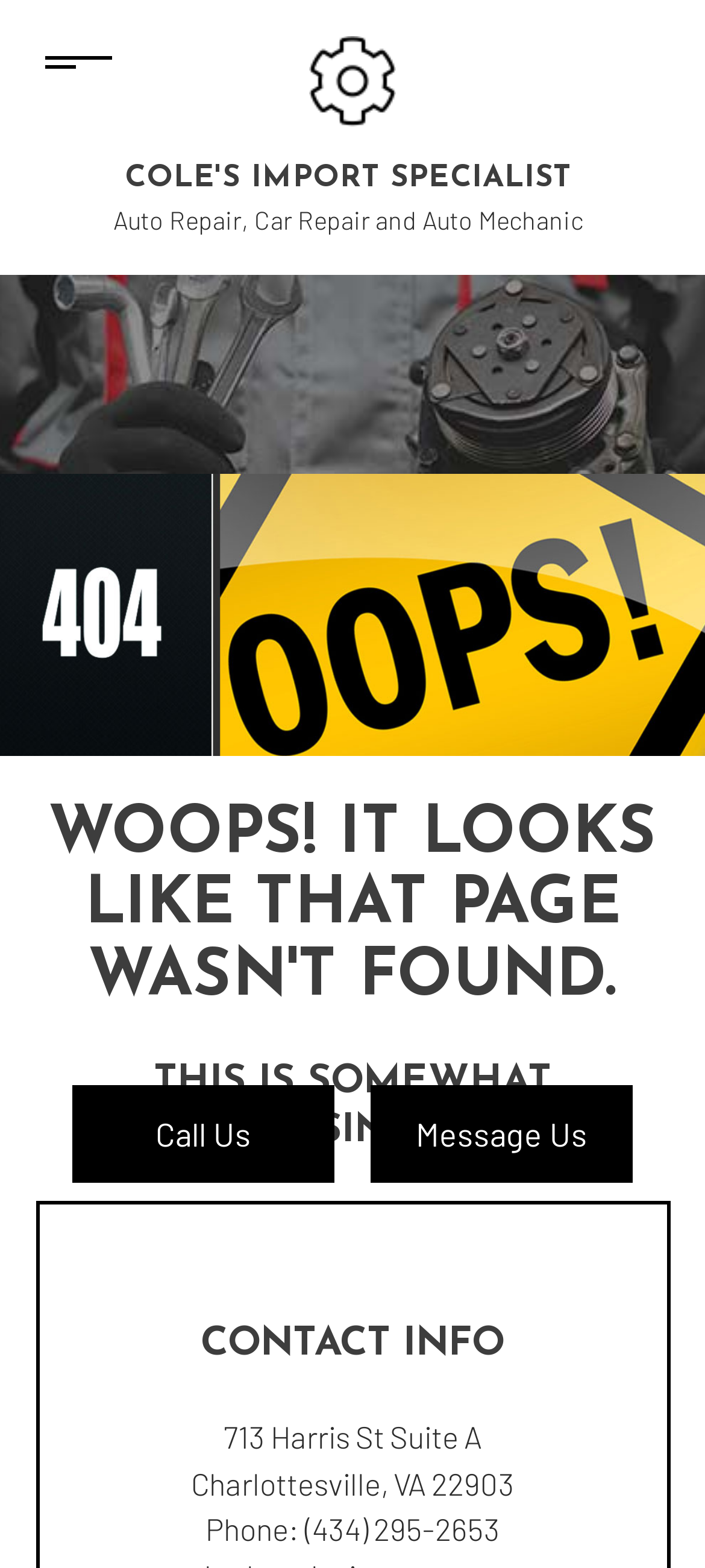Refer to the image and offer a detailed explanation in response to the question: What is the phone number of the shop?

I found the phone number by looking at the contact information section of the webpage, where it is listed along with the address. The phone number is a link, indicating that it can be clicked to make a call.